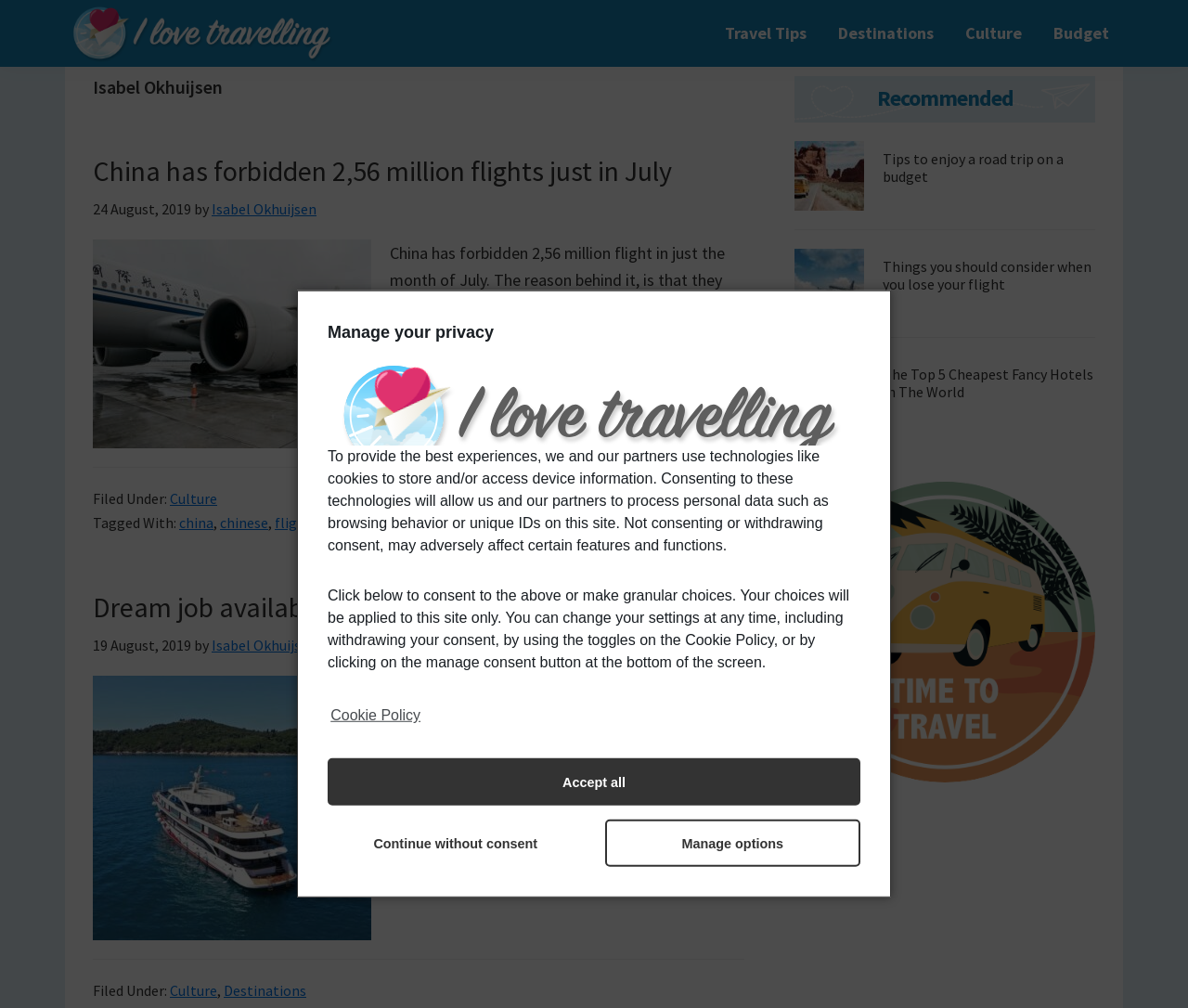For the given element description Building Code Amendments Introduced, determine the bounding box coordinates of the UI element. The coordinates should follow the format (top-left x, top-left y, bottom-right x, bottom-right y) and be within the range of 0 to 1.

None